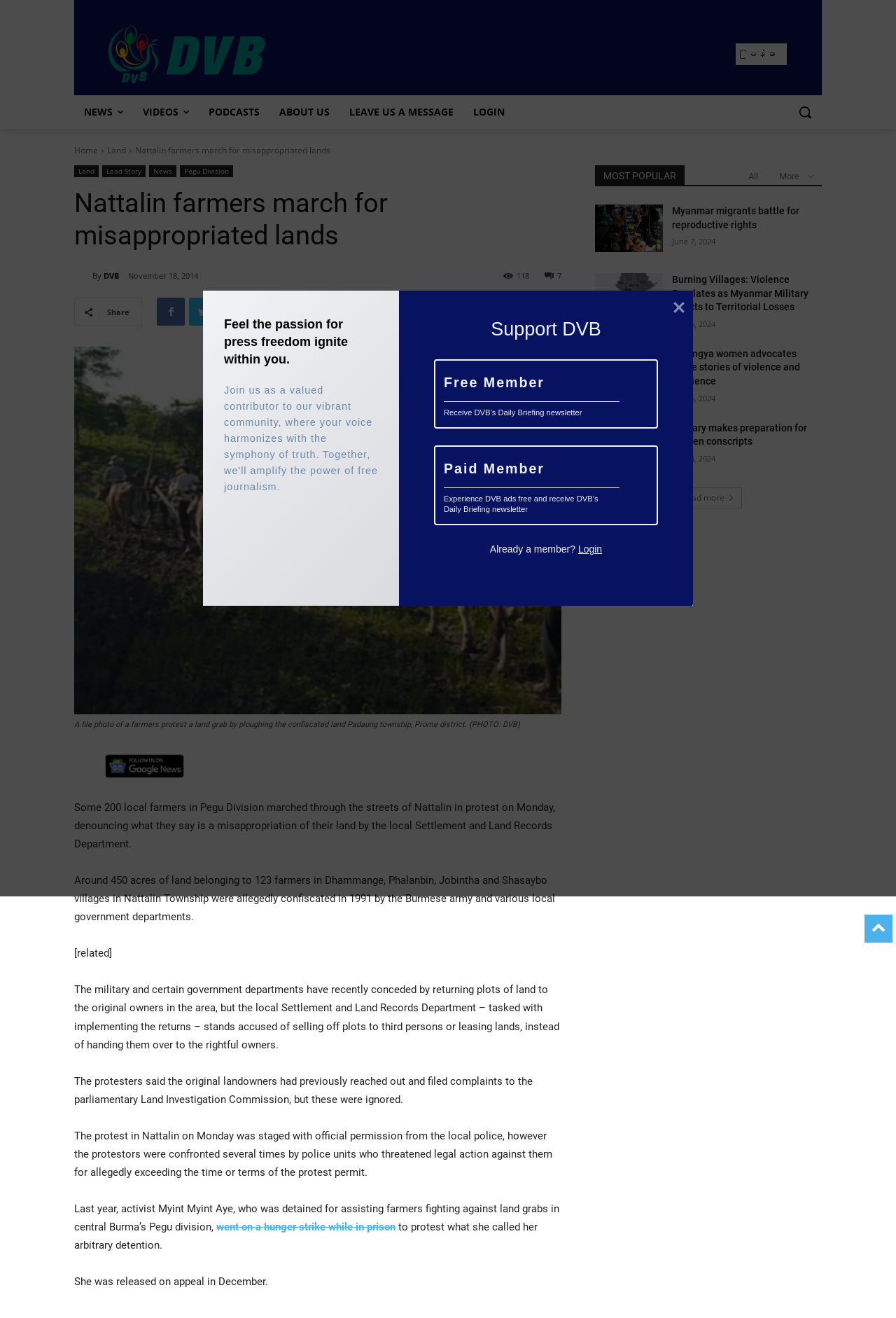Use a single word or phrase to answer this question: 
How many acres of land were allegedly confiscated?

450